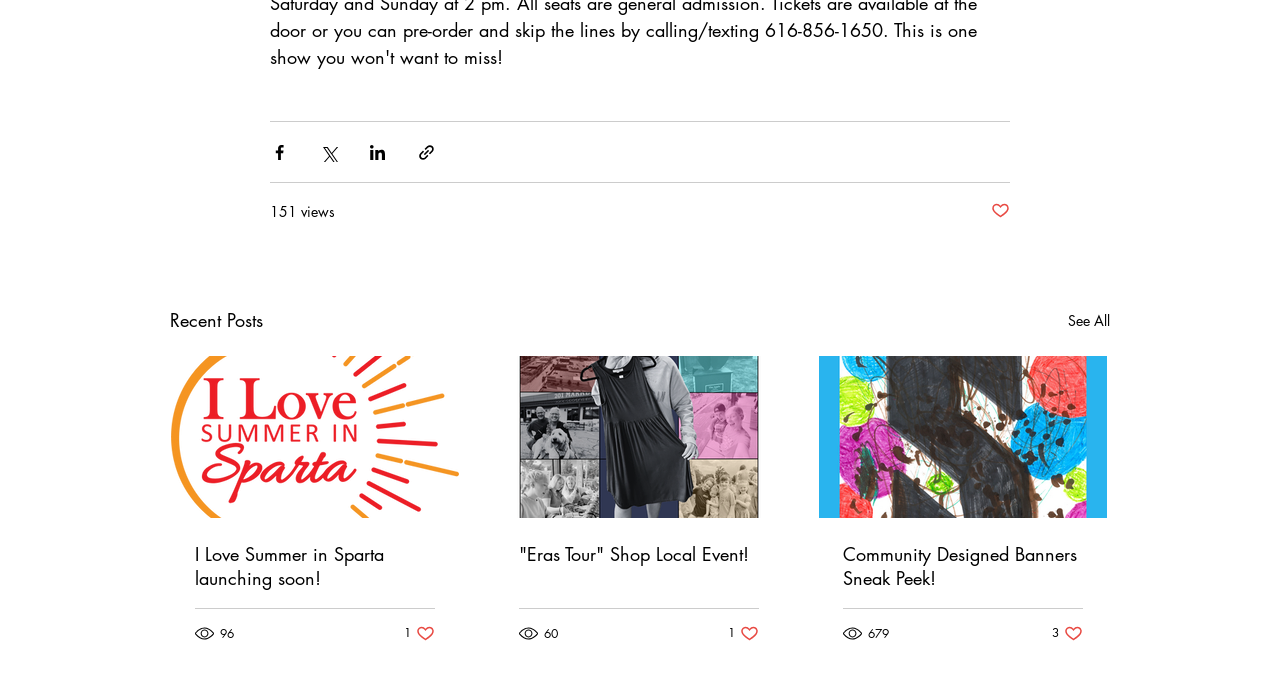Identify the bounding box for the UI element that is described as follows: ""Eras Tour" Shop Local Event!".

[0.405, 0.781, 0.593, 0.816]